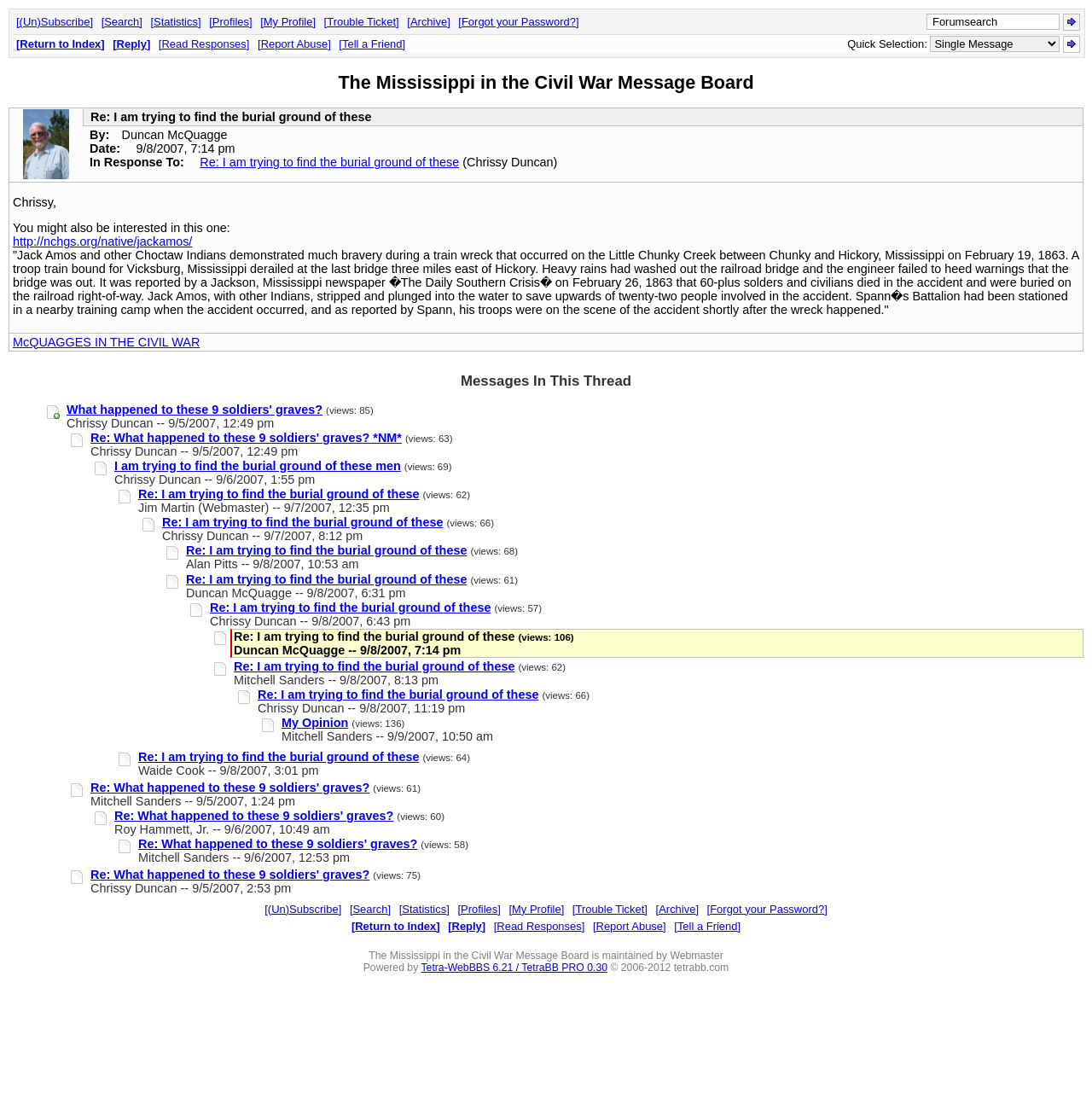Determine the bounding box coordinates of the clickable element necessary to fulfill the instruction: "Click on the link to read responses". Provide the coordinates as four float numbers within the 0 to 1 range, i.e., [left, top, right, bottom].

[0.145, 0.034, 0.228, 0.046]